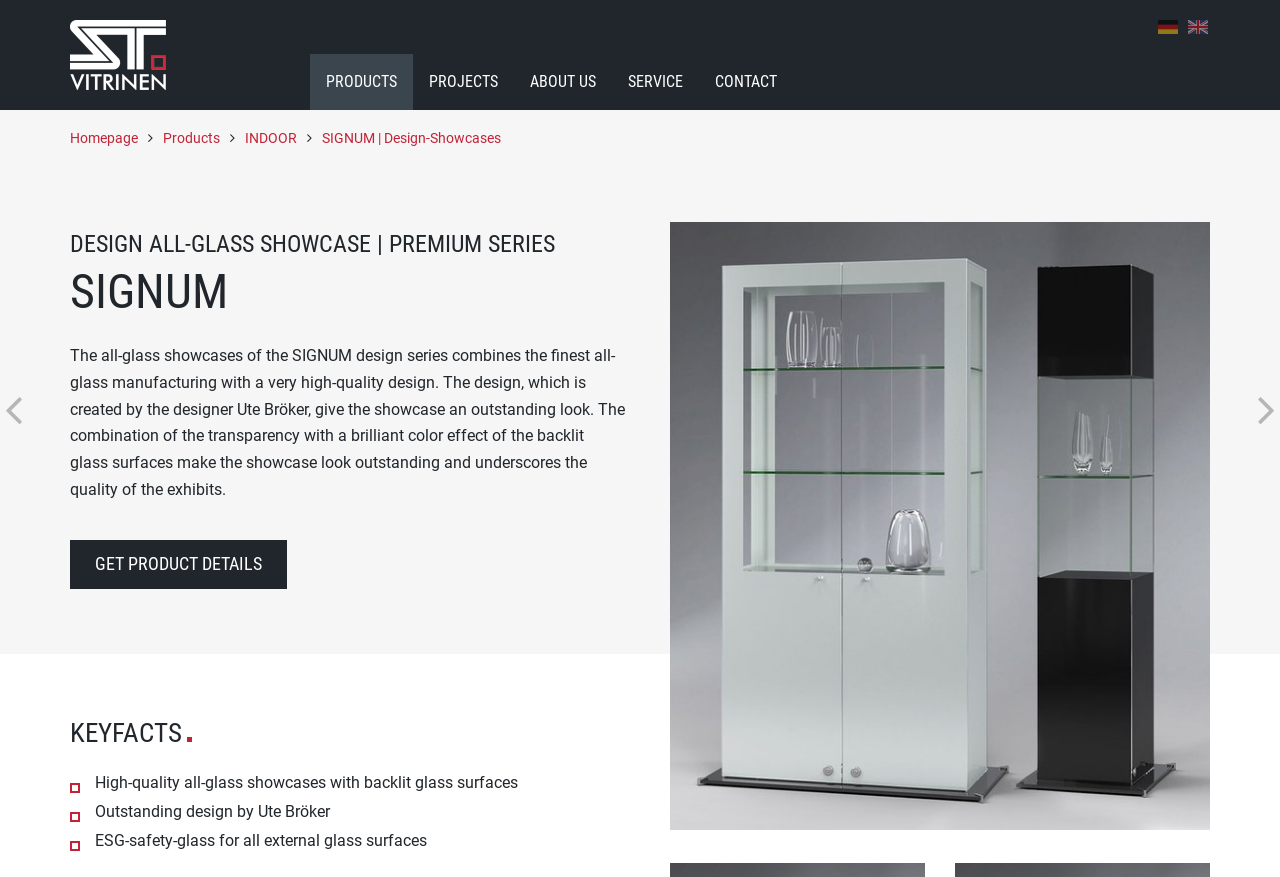Please determine the bounding box coordinates of the element's region to click for the following instruction: "Switch to English language".

[0.928, 0.023, 0.944, 0.039]